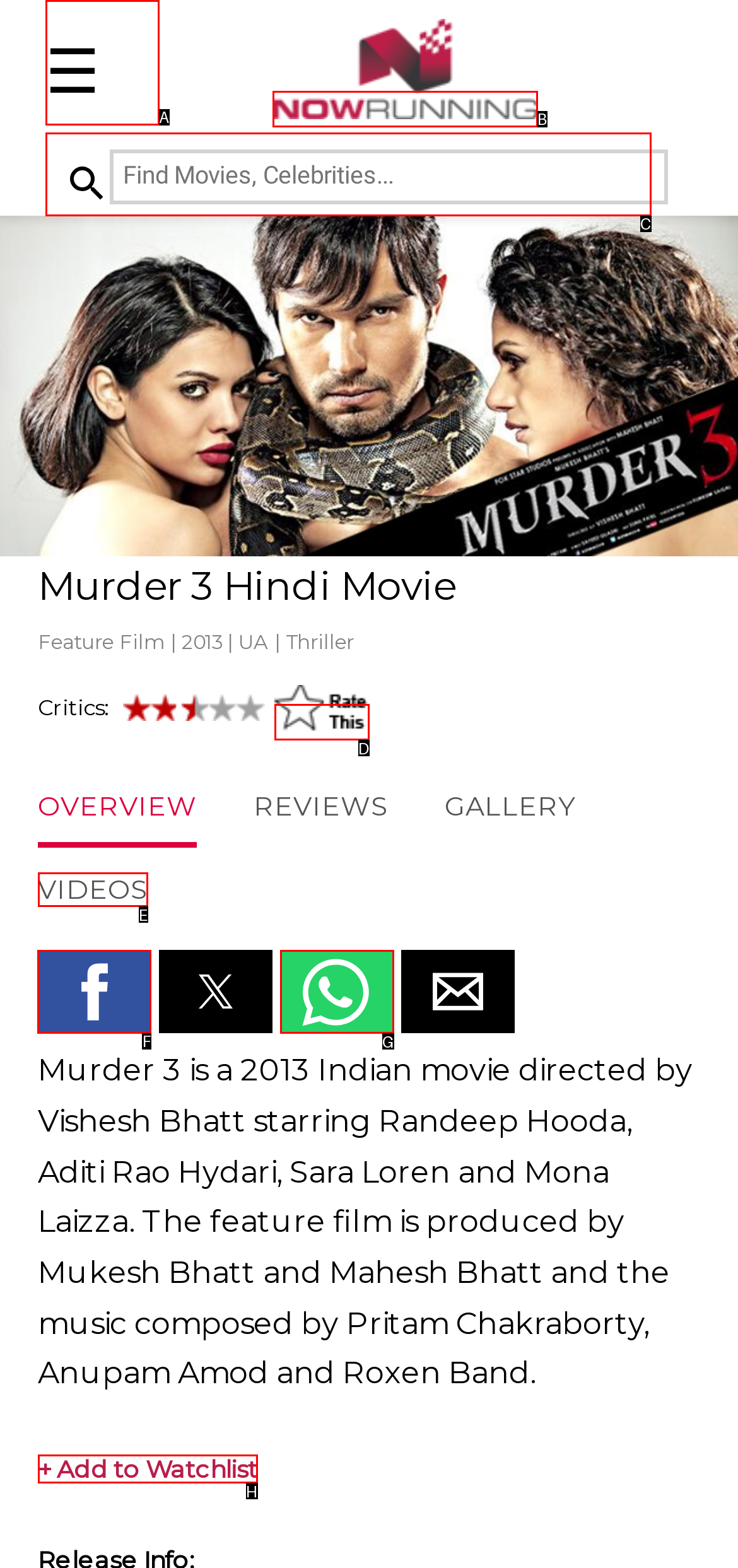Determine which HTML element should be clicked for this task: Share on Facebook
Provide the option's letter from the available choices.

F